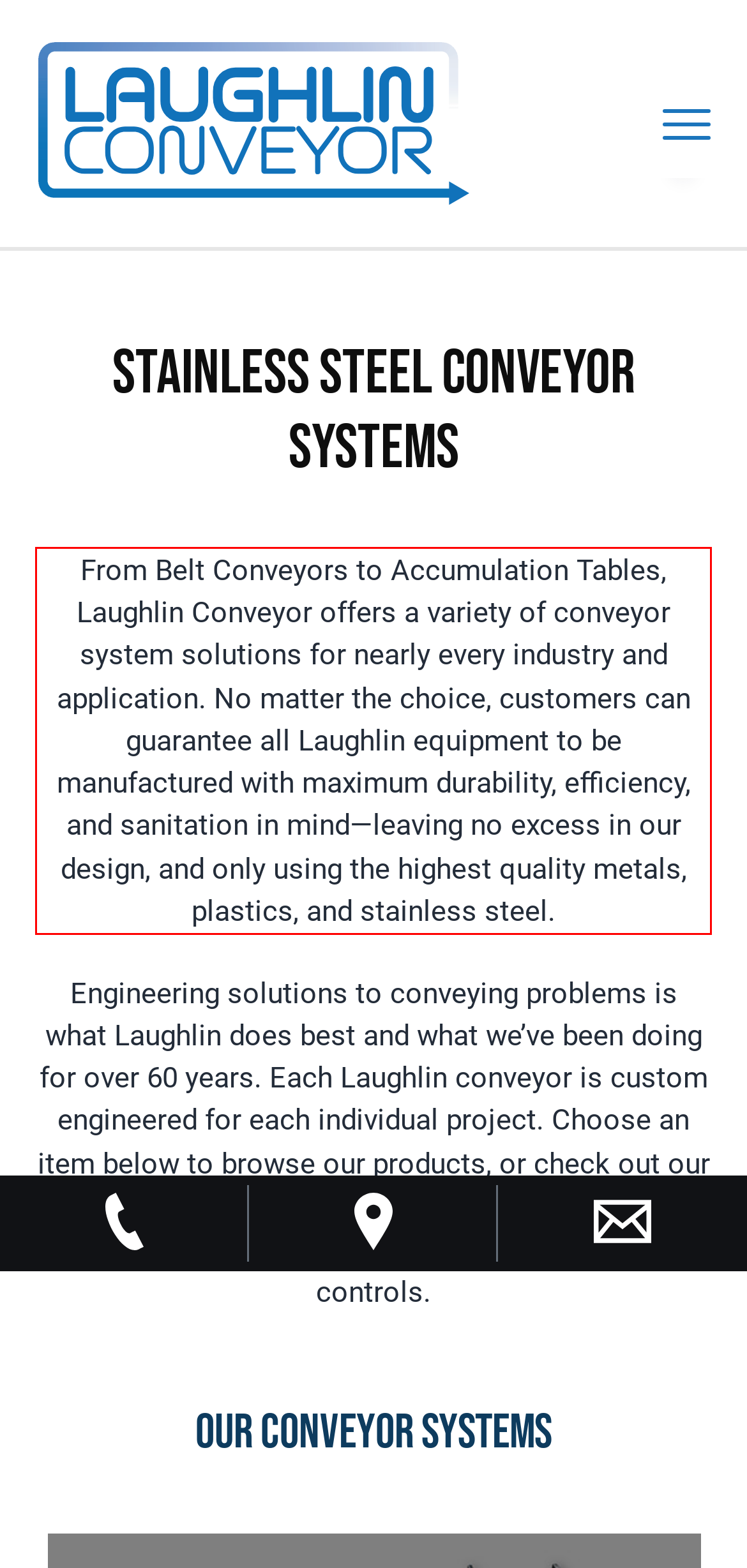In the given screenshot, locate the red bounding box and extract the text content from within it.

From Belt Conveyors to Accumulation Tables, Laughlin Conveyor offers a variety of conveyor system solutions for nearly every industry and application. No matter the choice, customers can guarantee all Laughlin equipment to be manufactured with maximum durability, efficiency, and sanitation in mind—leaving no excess in our design, and only using the highest quality metals, plastics, and stainless steel.